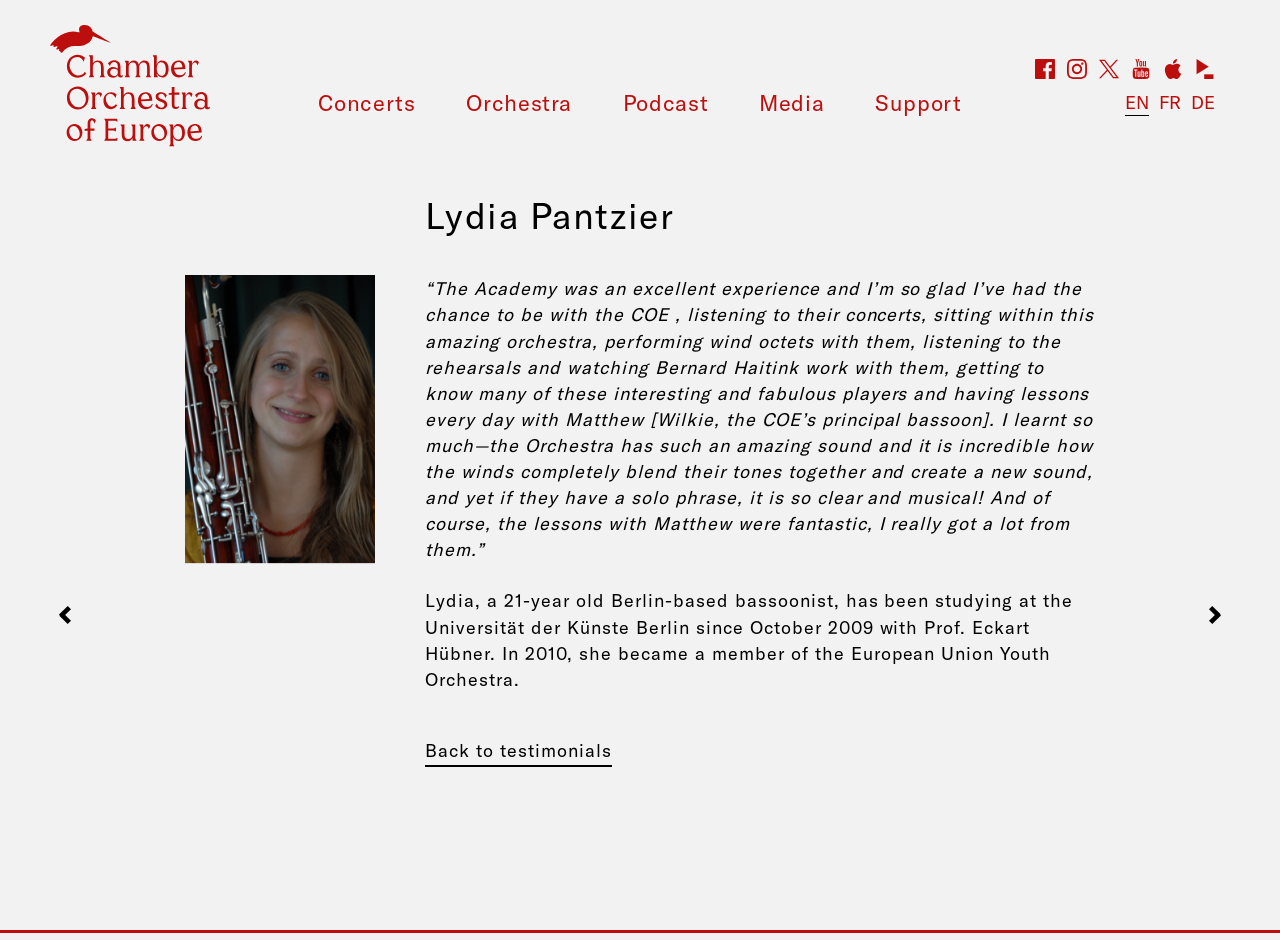Provide the bounding box coordinates for the UI element that is described by this text: "Next Academist". The coordinates should be in the form of four float numbers between 0 and 1: [left, top, right, bottom].

[0.93, 0.628, 0.969, 0.681]